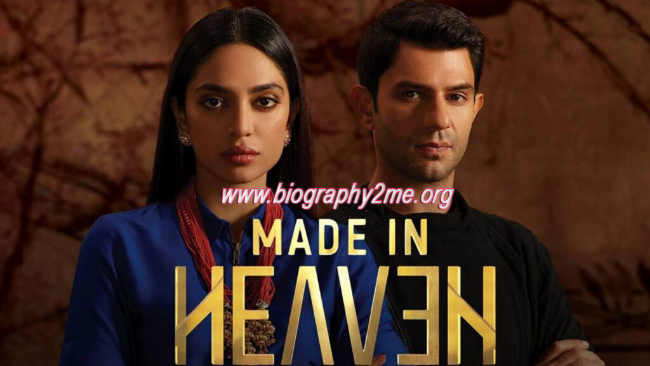Please reply to the following question using a single word or phrase: 
What is the website mentioned in the watermark?

www.biography2me.org